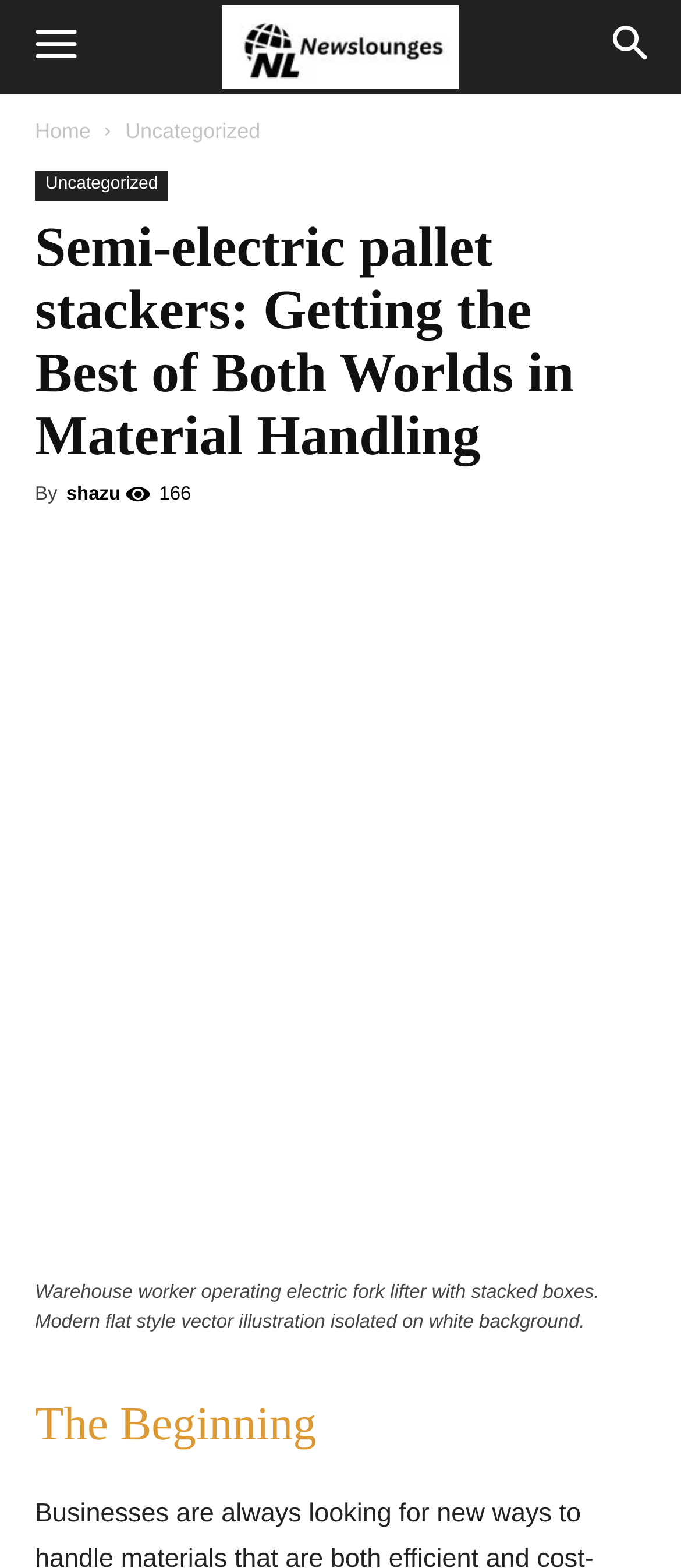What is the text of the webpage's headline?

Semi-electric pallet stackers: Getting the Best of Both Worlds in Material Handling